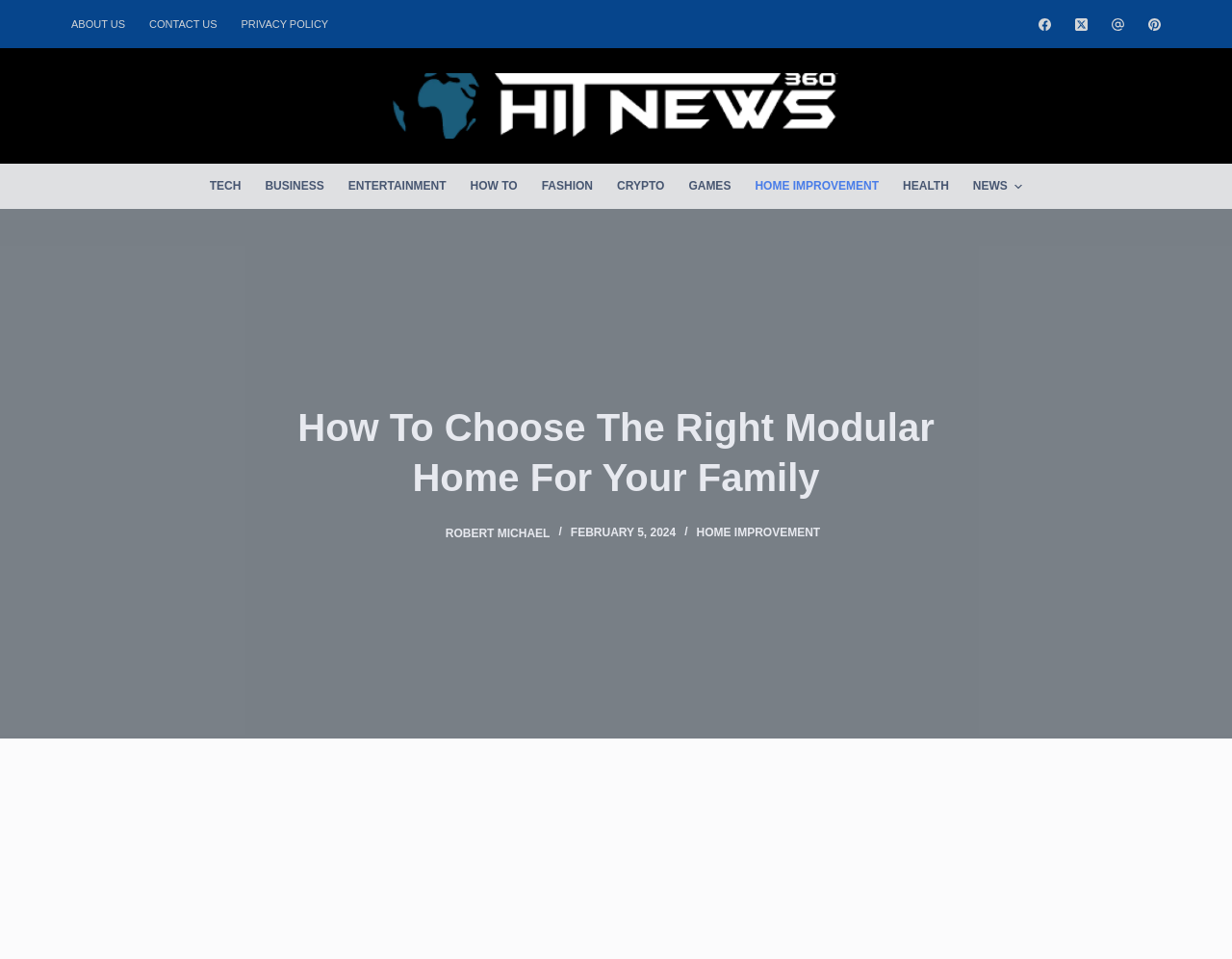What is the position of the Facebook link?
Respond with a short answer, either a single word or a phrase, based on the image.

Top right